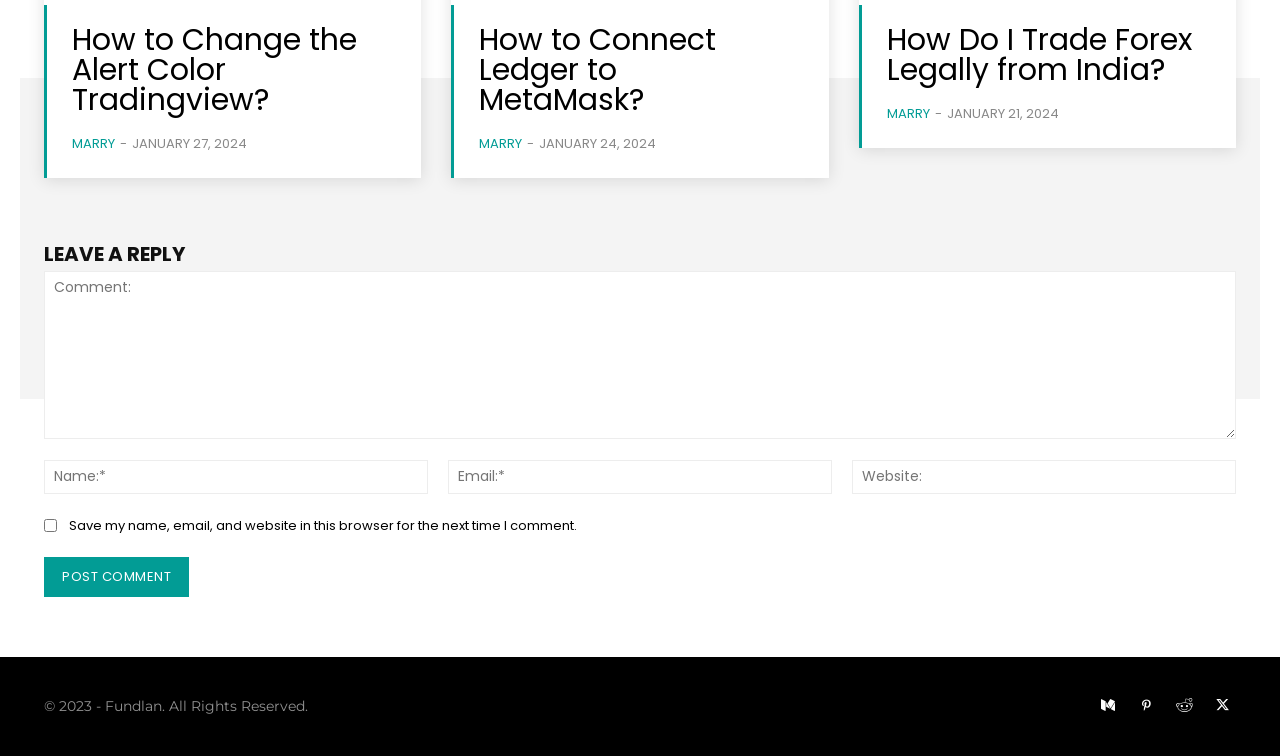Locate the bounding box of the user interface element based on this description: "parent_node: Email:* name="email" placeholder="Email:*"".

[0.35, 0.608, 0.65, 0.653]